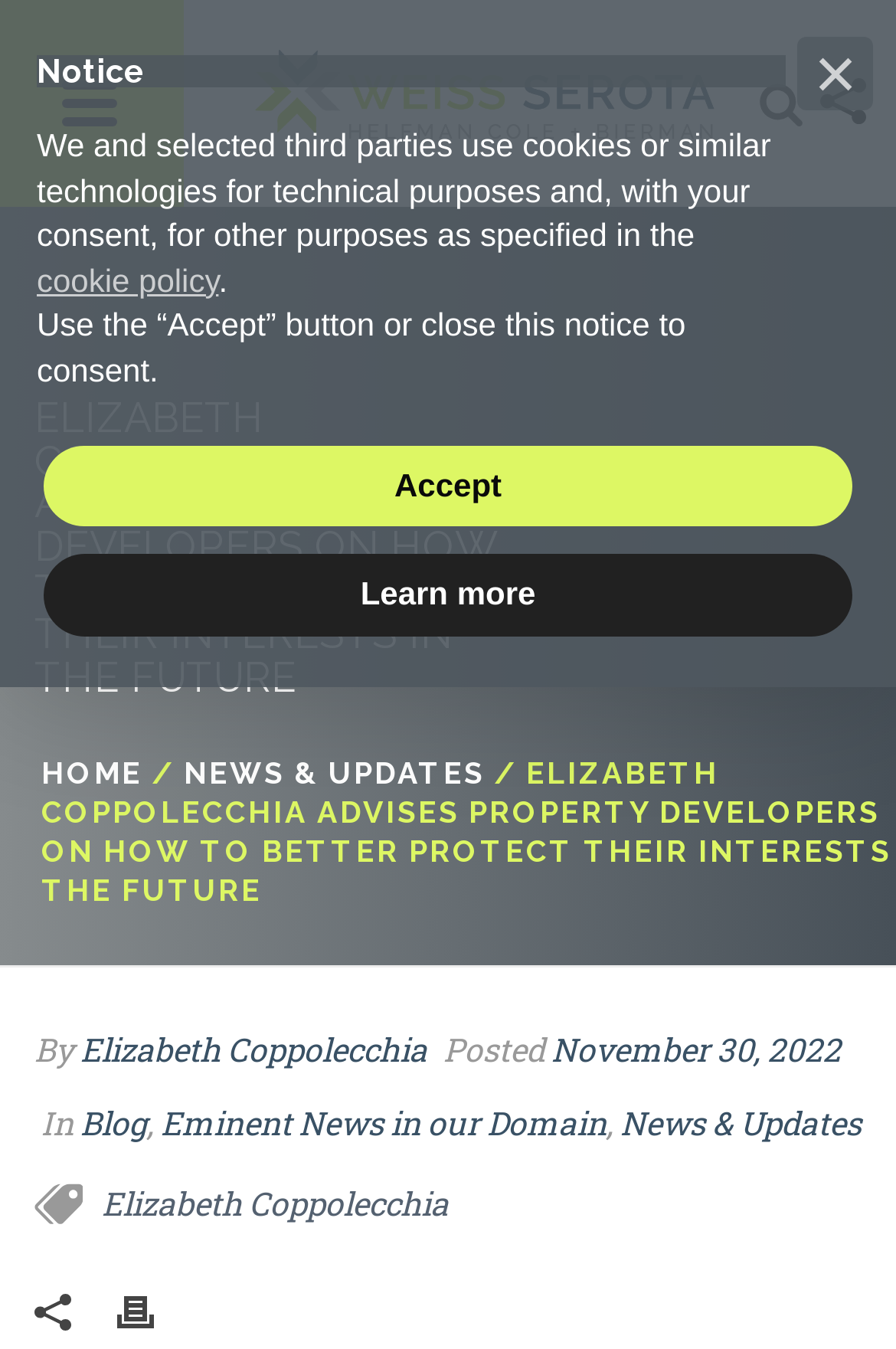Identify the bounding box coordinates for the UI element that matches this description: "Learn more".

[0.049, 0.411, 0.951, 0.471]